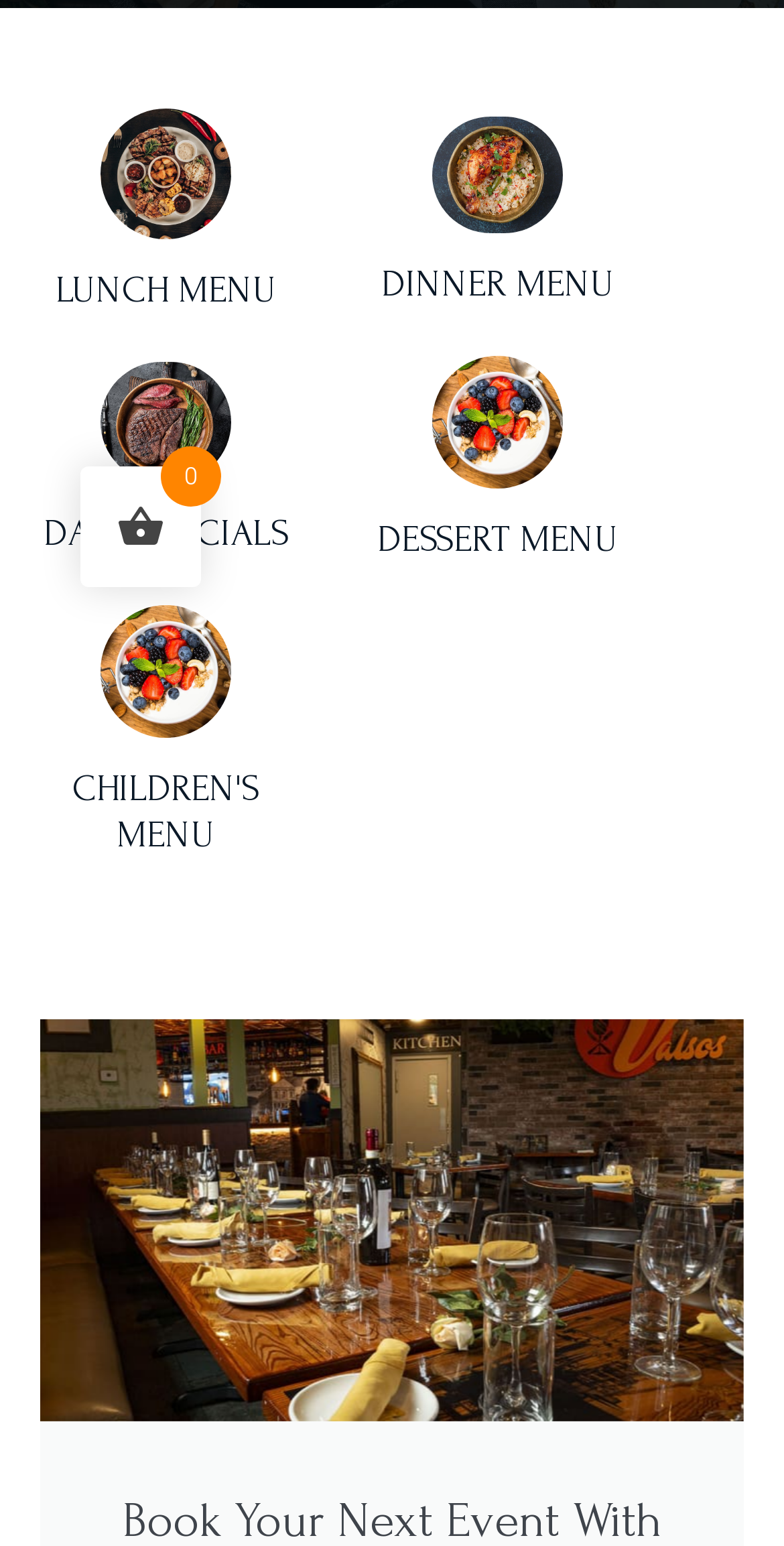Show the bounding box coordinates for the HTML element described as: "DESSERT MENU".

[0.481, 0.336, 0.788, 0.363]